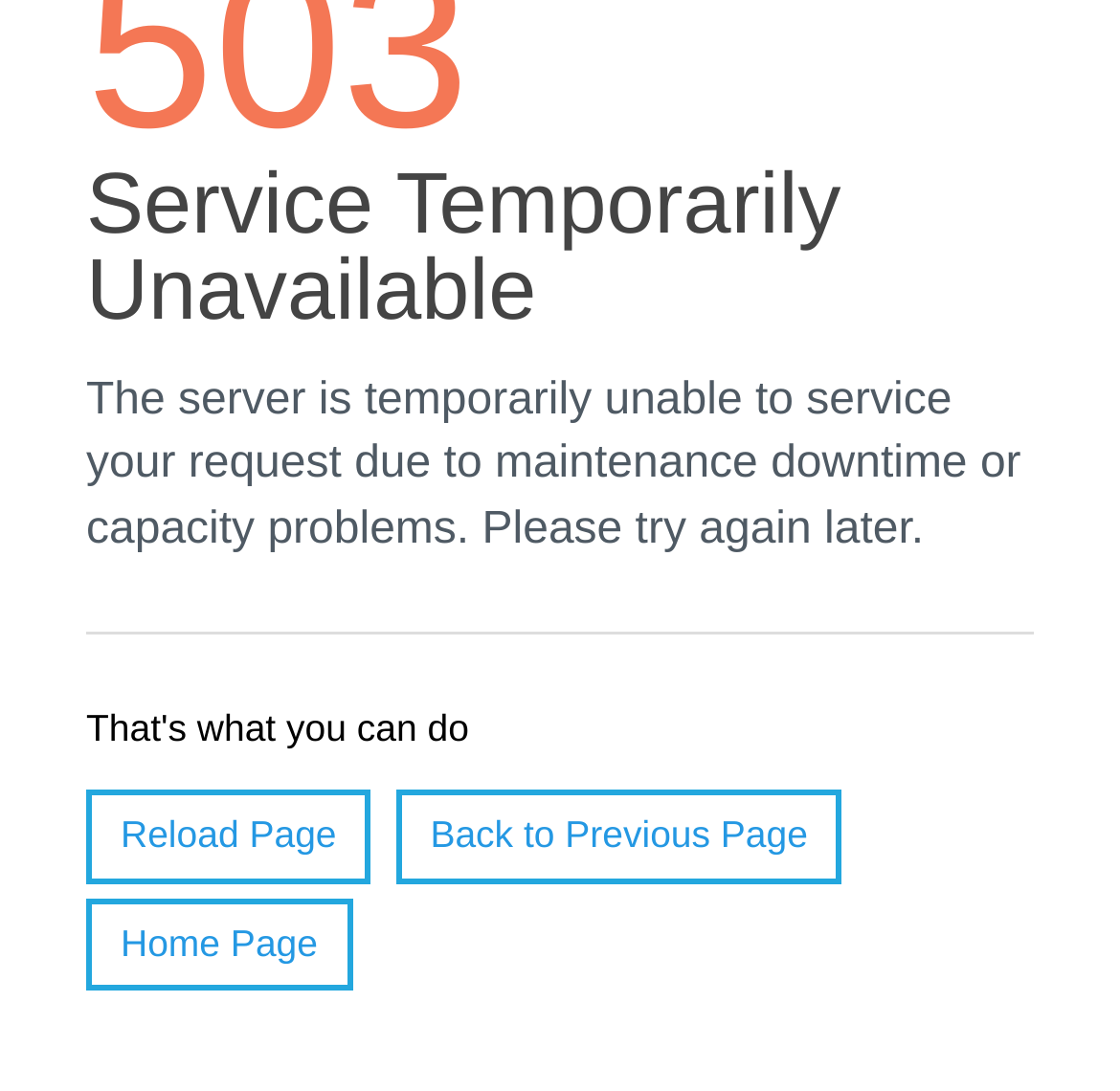Please determine the bounding box coordinates for the UI element described as: "Home Page".

[0.077, 0.822, 0.315, 0.907]